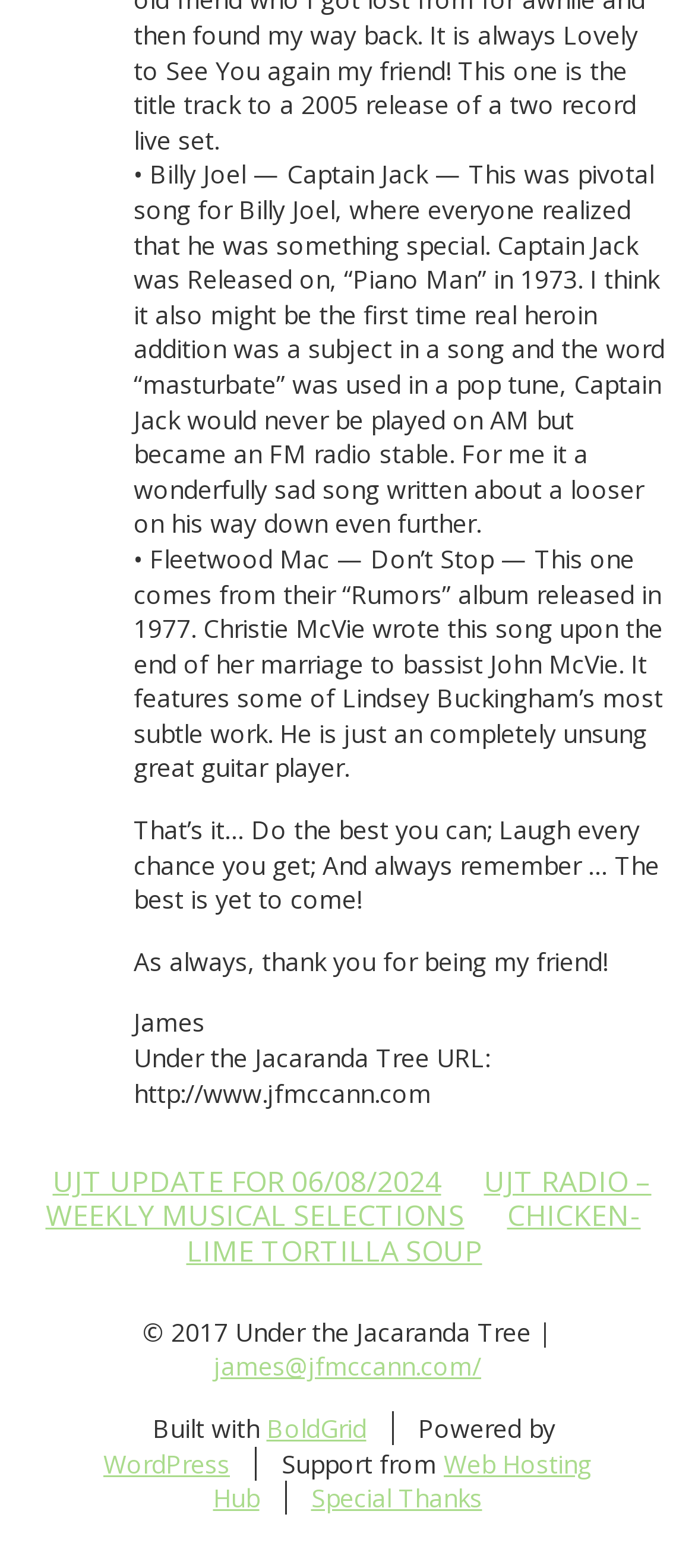What is the name of the song written by Christie McVie?
Based on the visual details in the image, please answer the question thoroughly.

I found the answer by reading the StaticText element with the text '• Fleetwood Mac — Don’t Stop — This one comes from their “Rumors” album released in 1977. Christie McVie wrote this song upon the end of her marriage to bassist John McVie.'